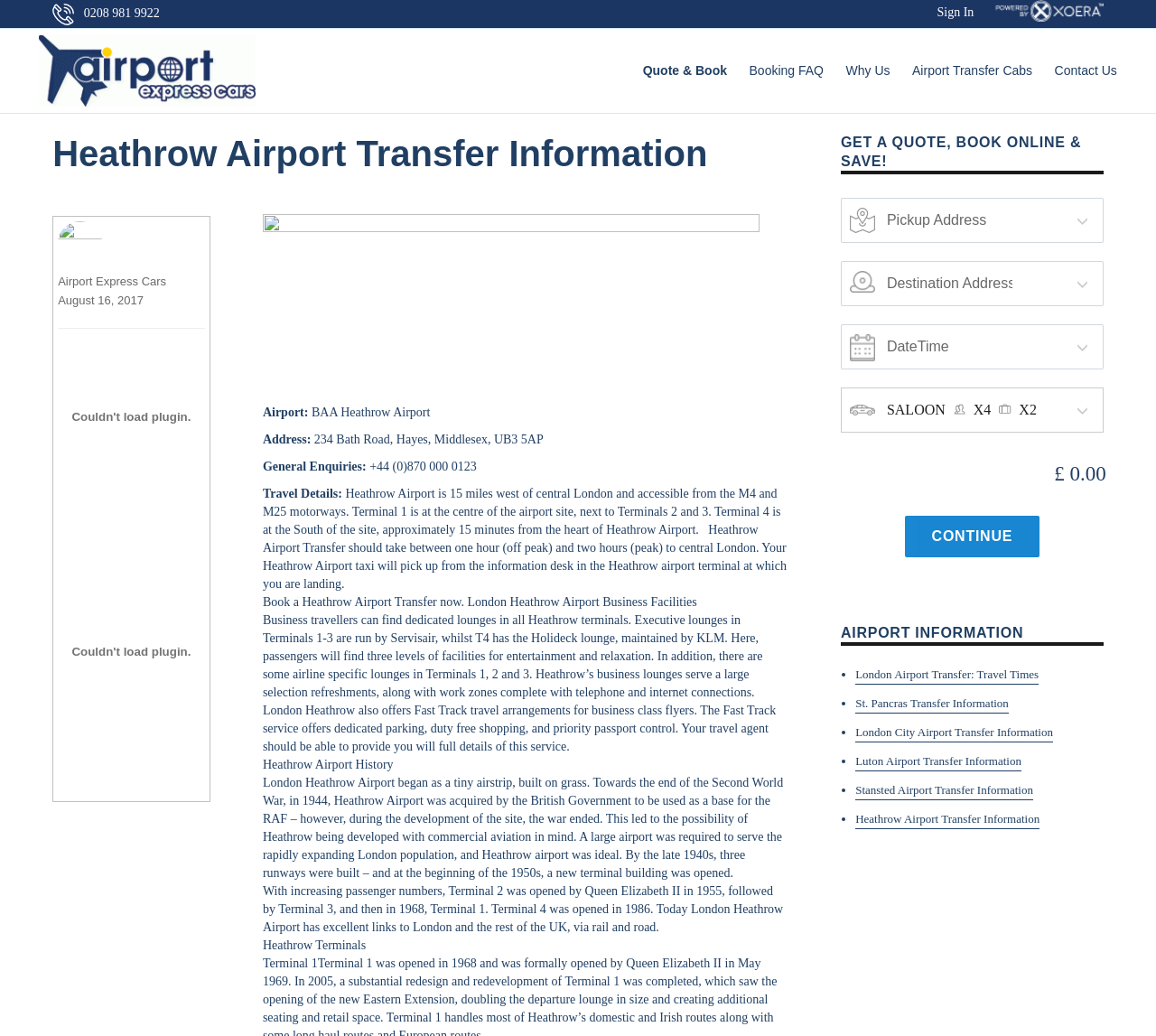Please answer the following question using a single word or phrase: 
How many terminals are there at Heathrow Airport?

4